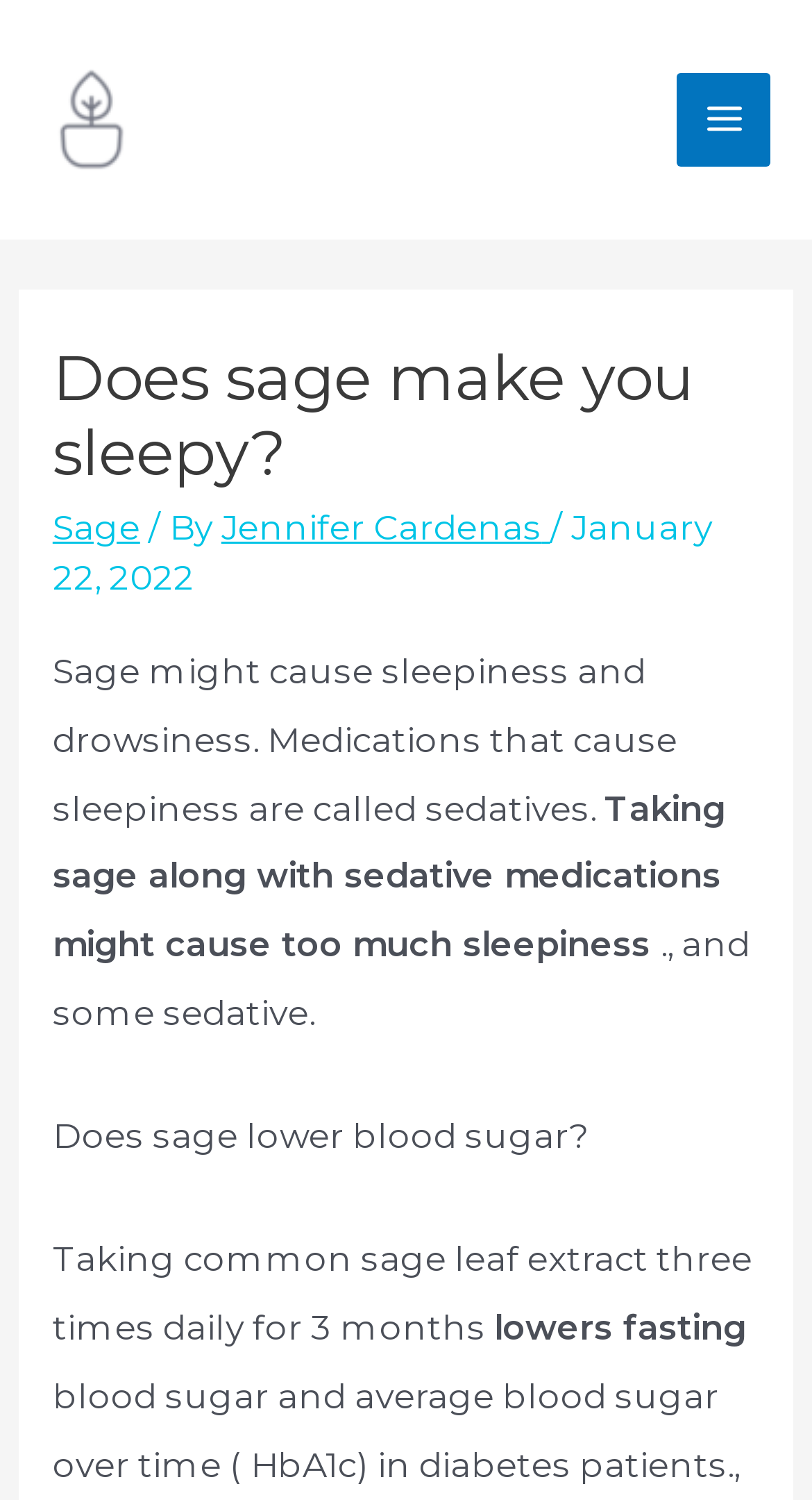Generate the text content of the main heading of the webpage.

Does sage make you sleepy?